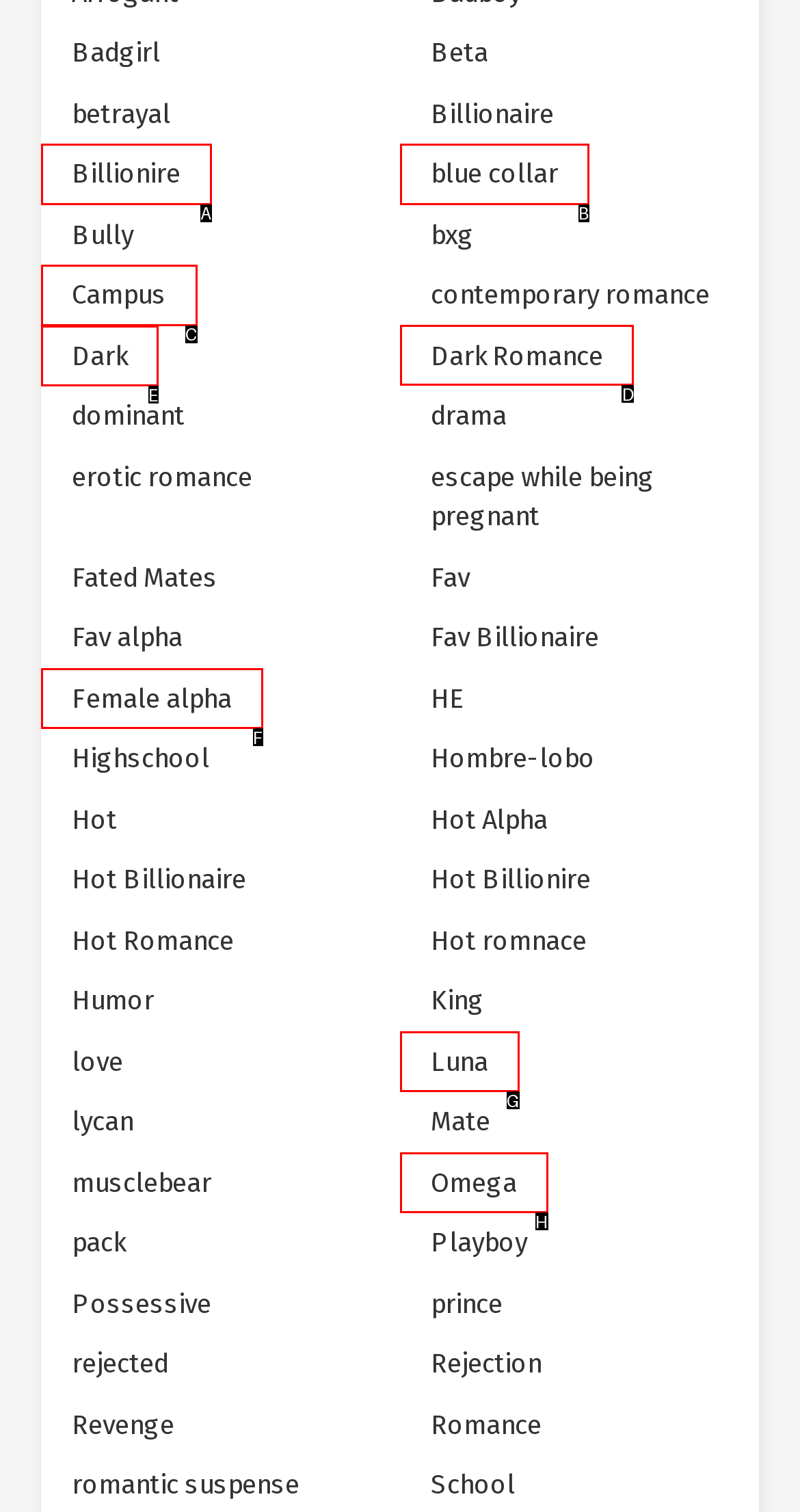Identify the correct option to click in order to complete this task: Go to 'Dark Romance'
Answer with the letter of the chosen option directly.

D